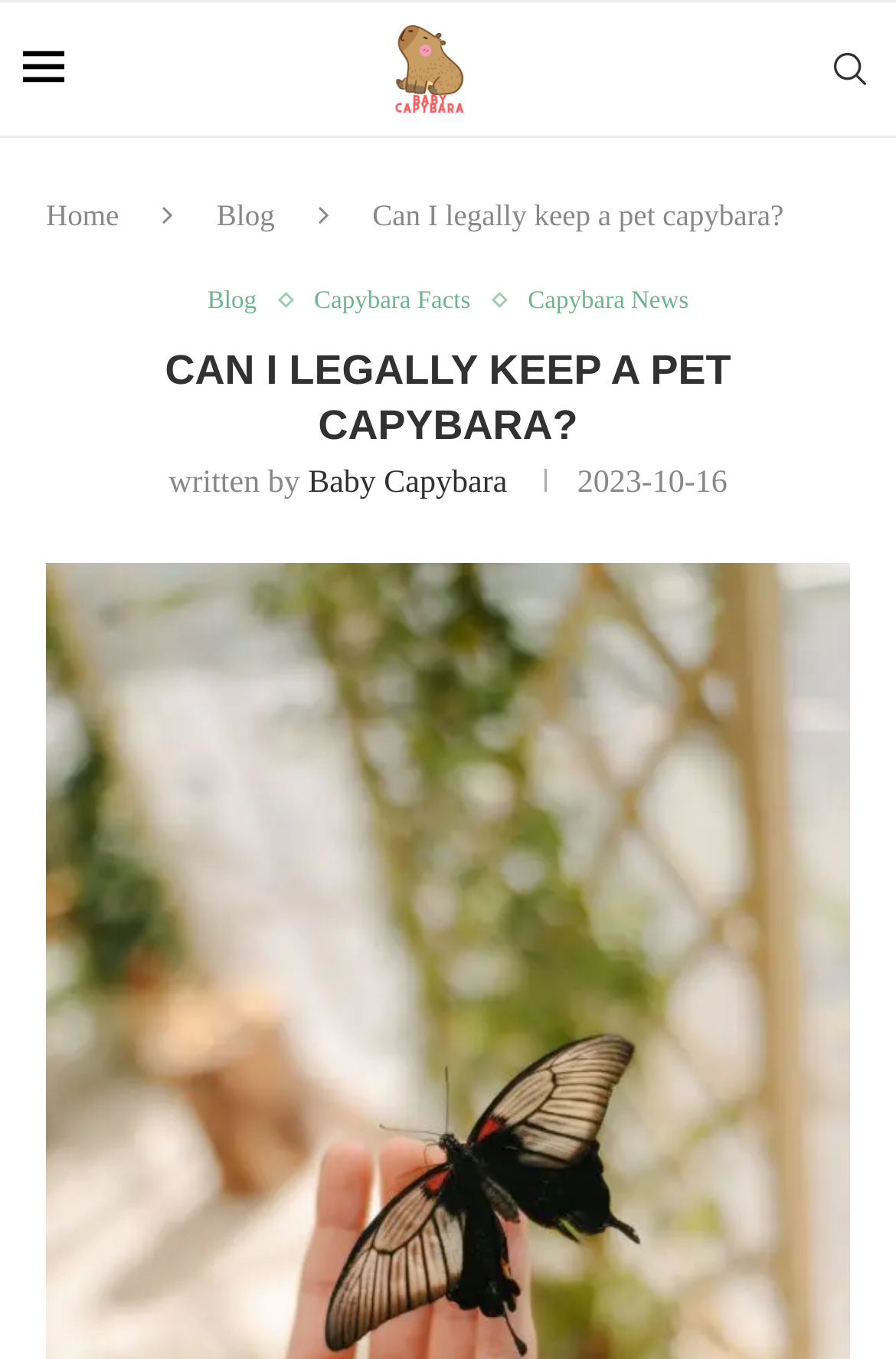Please determine the bounding box coordinates of the section I need to click to accomplish this instruction: "search for something".

[0.923, 0.002, 0.974, 0.1]